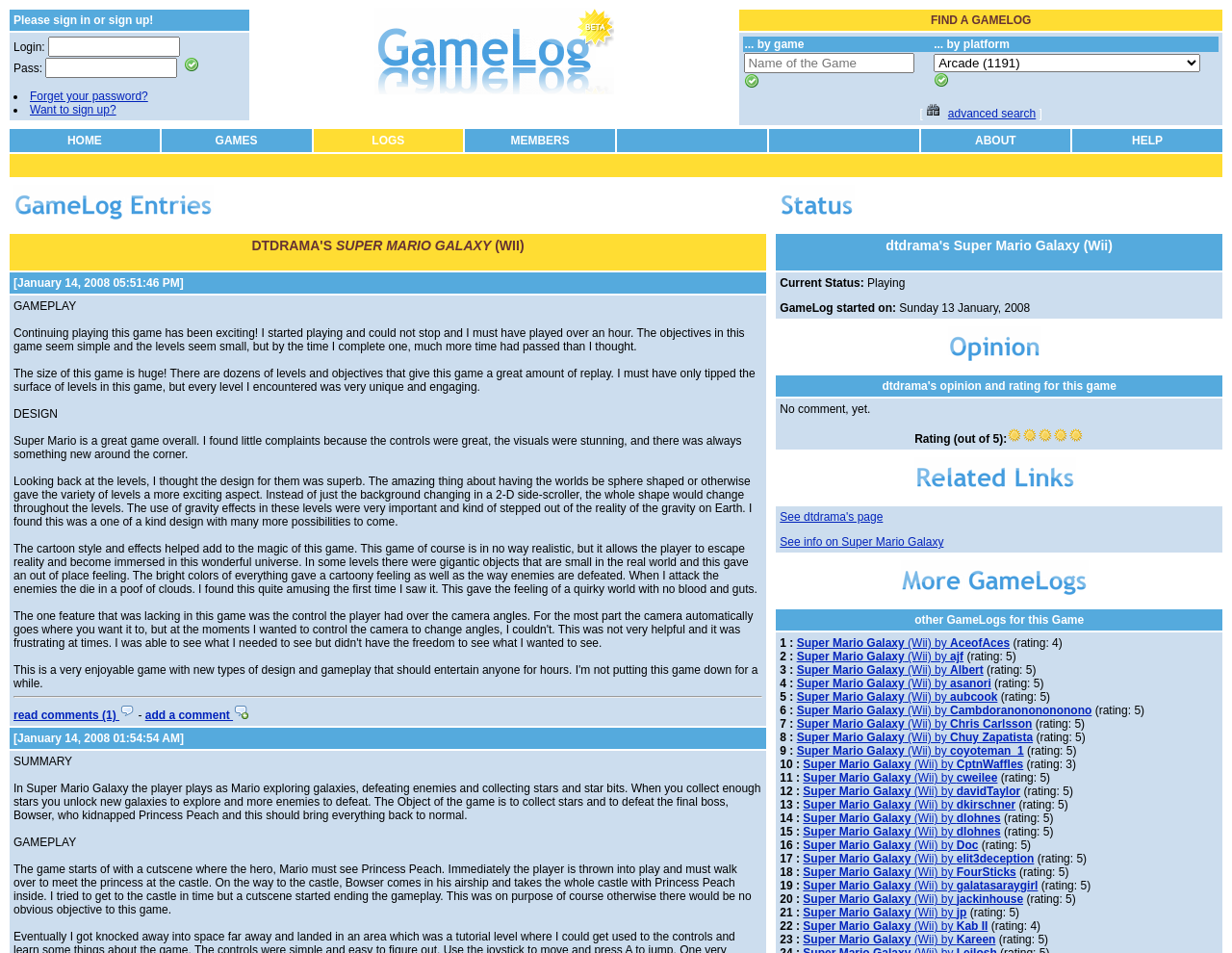What is the name of the blogger?
Please provide a comprehensive and detailed answer to the question.

The text 'DTDRAMA'S SUPER MARIO GALAXY (WII)' suggests that the blogger's username is 'DTDRAMA'.